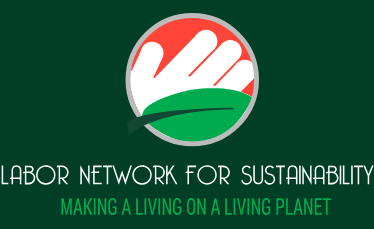What is the organization's mission, as reflected in the tagline?
Carefully analyze the image and provide a detailed answer to the question.

The tagline 'MAKING A LIVING ON A LIVING PLANET' reinforces the organization's mission, which is to integrate labor rights with environmental sustainability, as stated in the caption.